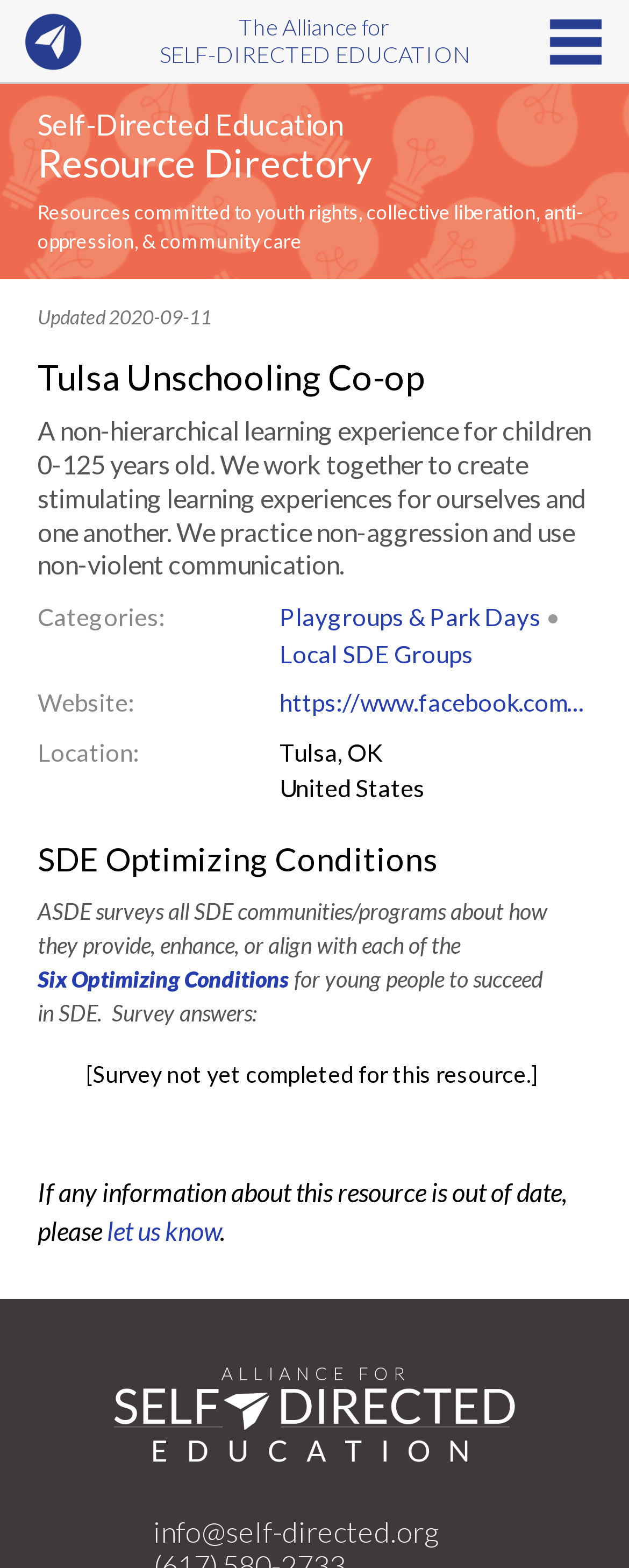What is the age range for the learning experience?
Please use the image to provide a one-word or short phrase answer.

0-125 years old